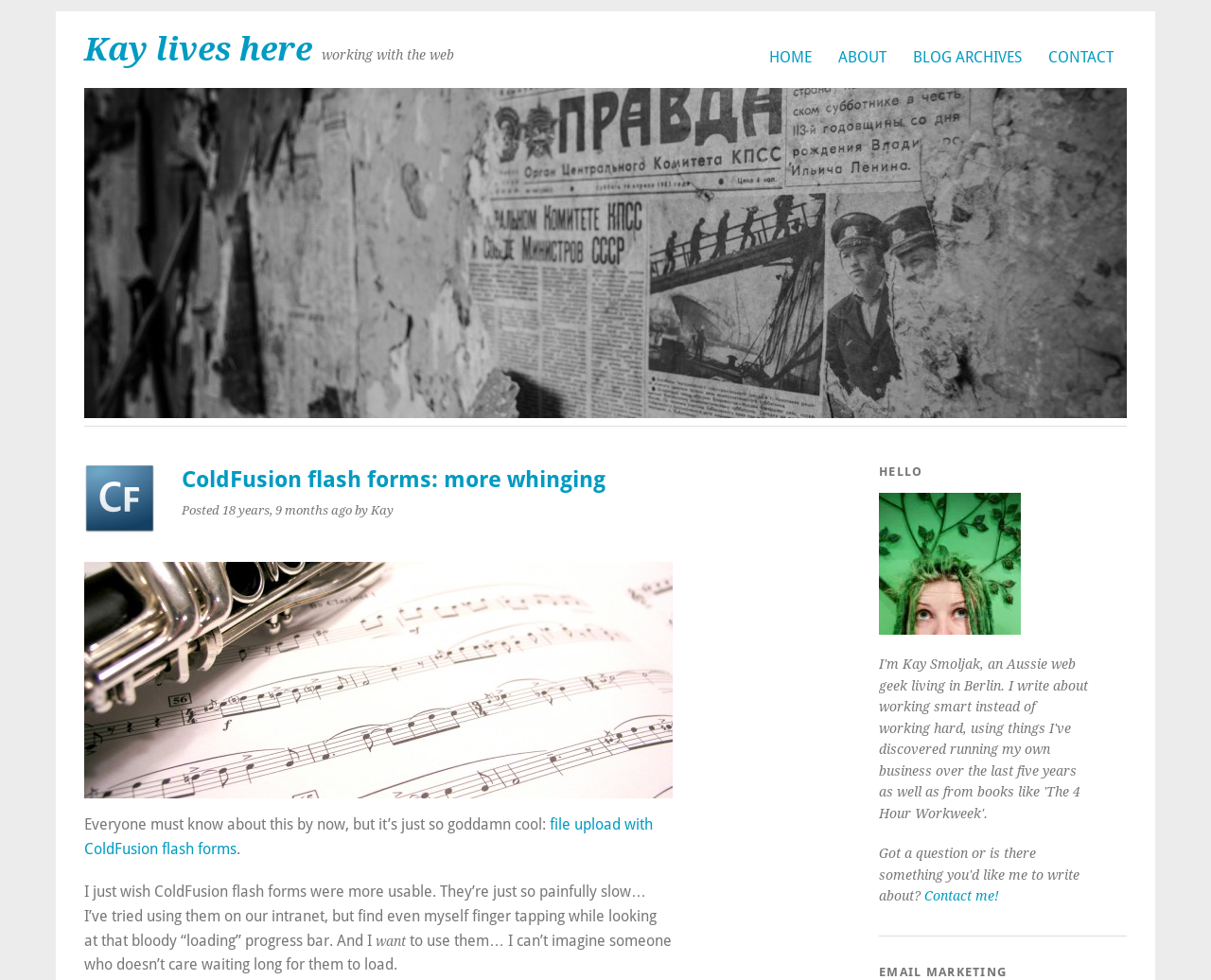Describe every aspect of the webpage comprehensively.

The webpage appears to be a personal blog or website, with a focus on the author's experiences and opinions. At the top of the page, there is a navigation menu with four links: "HOME", "ABOUT", "BLOG ARCHIVES", and "CONTACT". These links are positioned horizontally, taking up about two-thirds of the page width.

Below the navigation menu, there is a section with two headings: "Kay lives here" and "working with the web". The first heading has a link with the same text, while the second heading is a standalone element.

The main content of the page is a blog post titled "ColdFusion flash forms: more whinging". The post is dated "18 years, 9 months ago" and is attributed to the author, Kay. The post discusses the author's frustration with ColdFusion flash forms, citing their slow loading times. There is a link to a related topic, "file upload with ColdFusion flash forms", within the post.

To the right of the main content, there is a sidebar with a heading "HELLO" and an image of the author, Kay Smoljak. Below the image, there is a link to "Contact me!".

Throughout the page, there are several short paragraphs of text, with a few links and images scattered throughout. The overall layout is dense, with elements packed closely together.